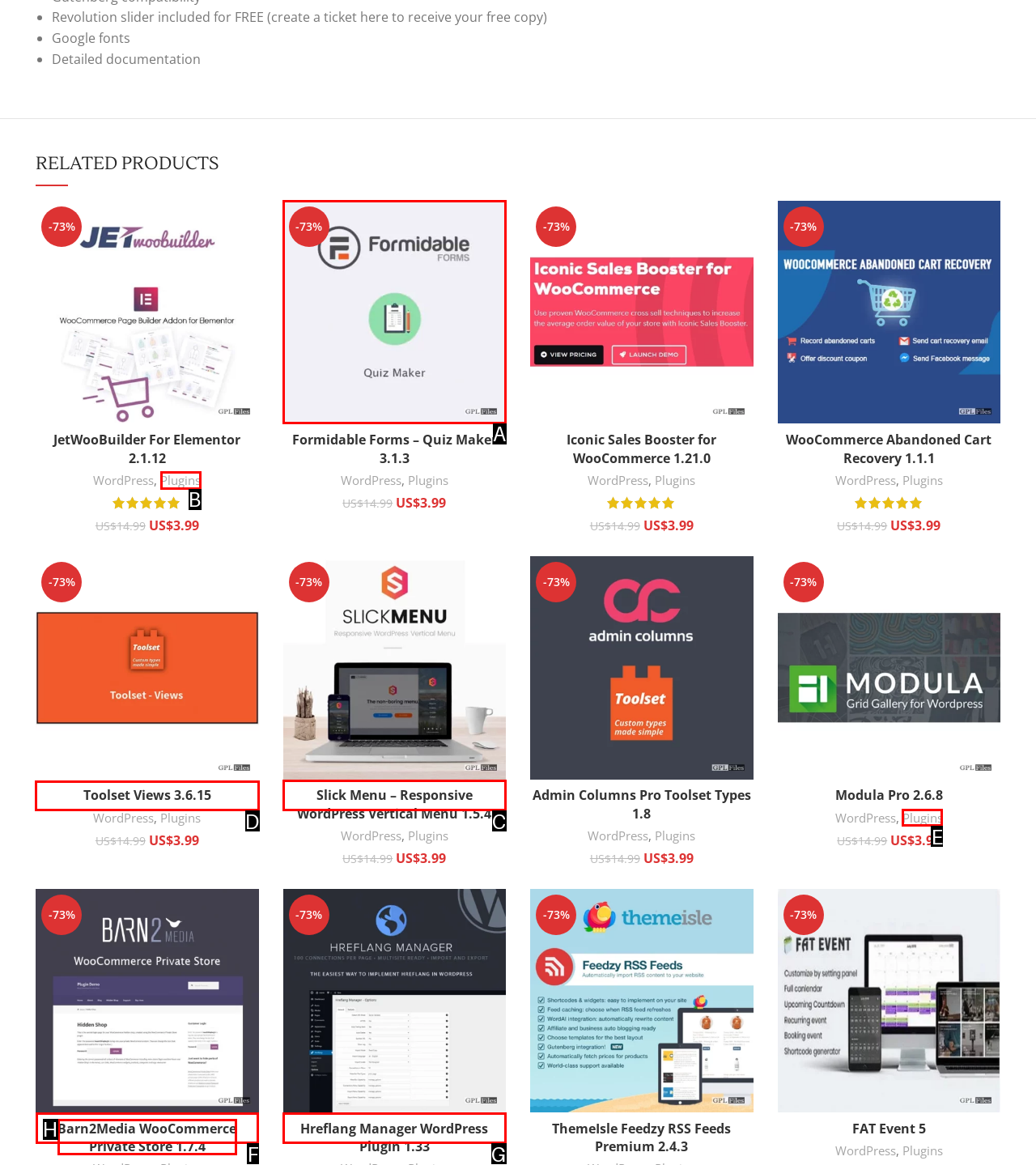Identify the correct UI element to click for this instruction: Add Toolset Views 3.6.15 to cart
Respond with the appropriate option's letter from the provided choices directly.

D